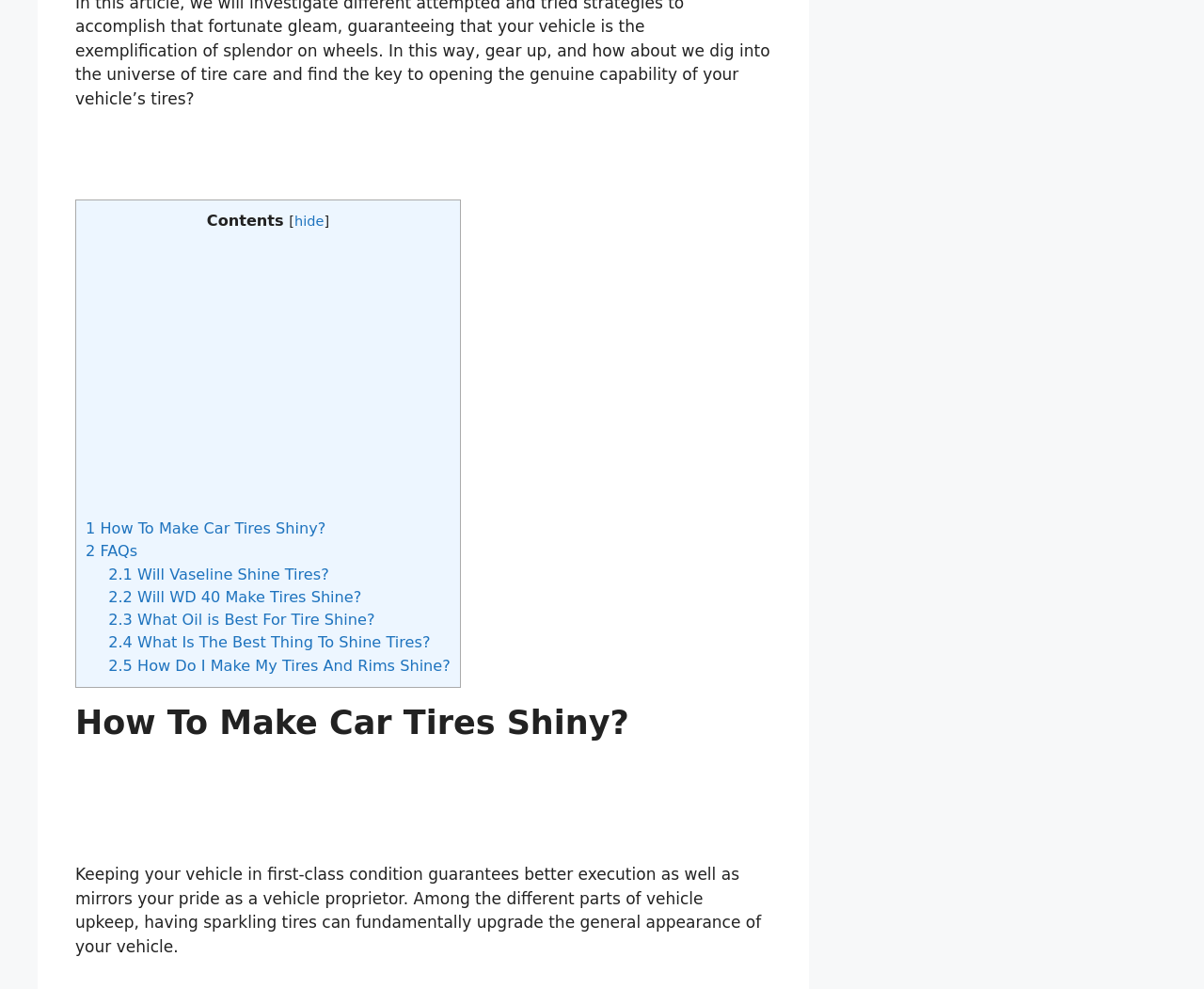Please identify the coordinates of the bounding box that should be clicked to fulfill this instruction: "Click on '2 FAQs'".

[0.071, 0.549, 0.114, 0.567]